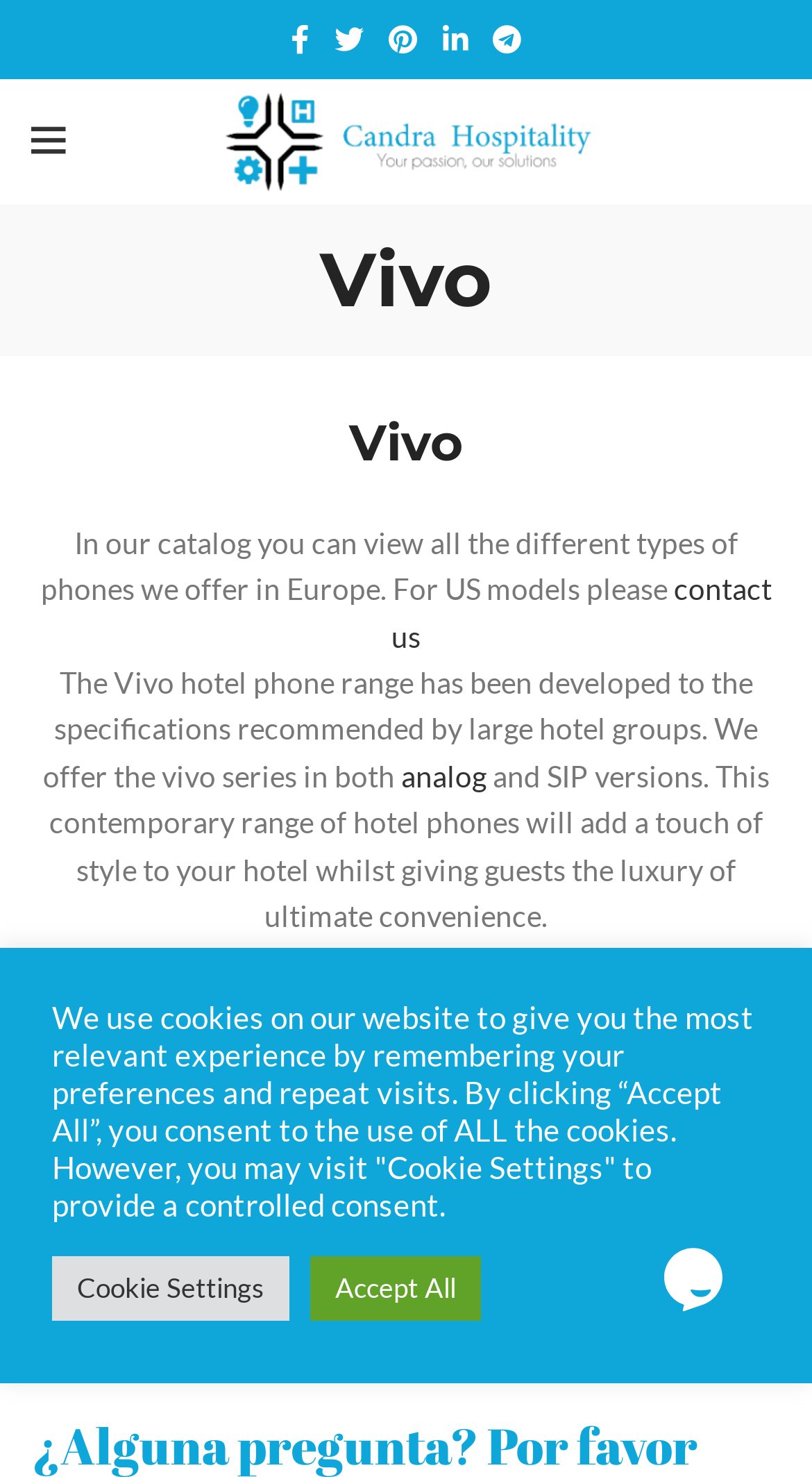Please identify the bounding box coordinates of the element's region that should be clicked to execute the following instruction: "Open mobile menu". The bounding box coordinates must be four float numbers between 0 and 1, i.e., [left, top, right, bottom].

[0.013, 0.068, 0.108, 0.124]